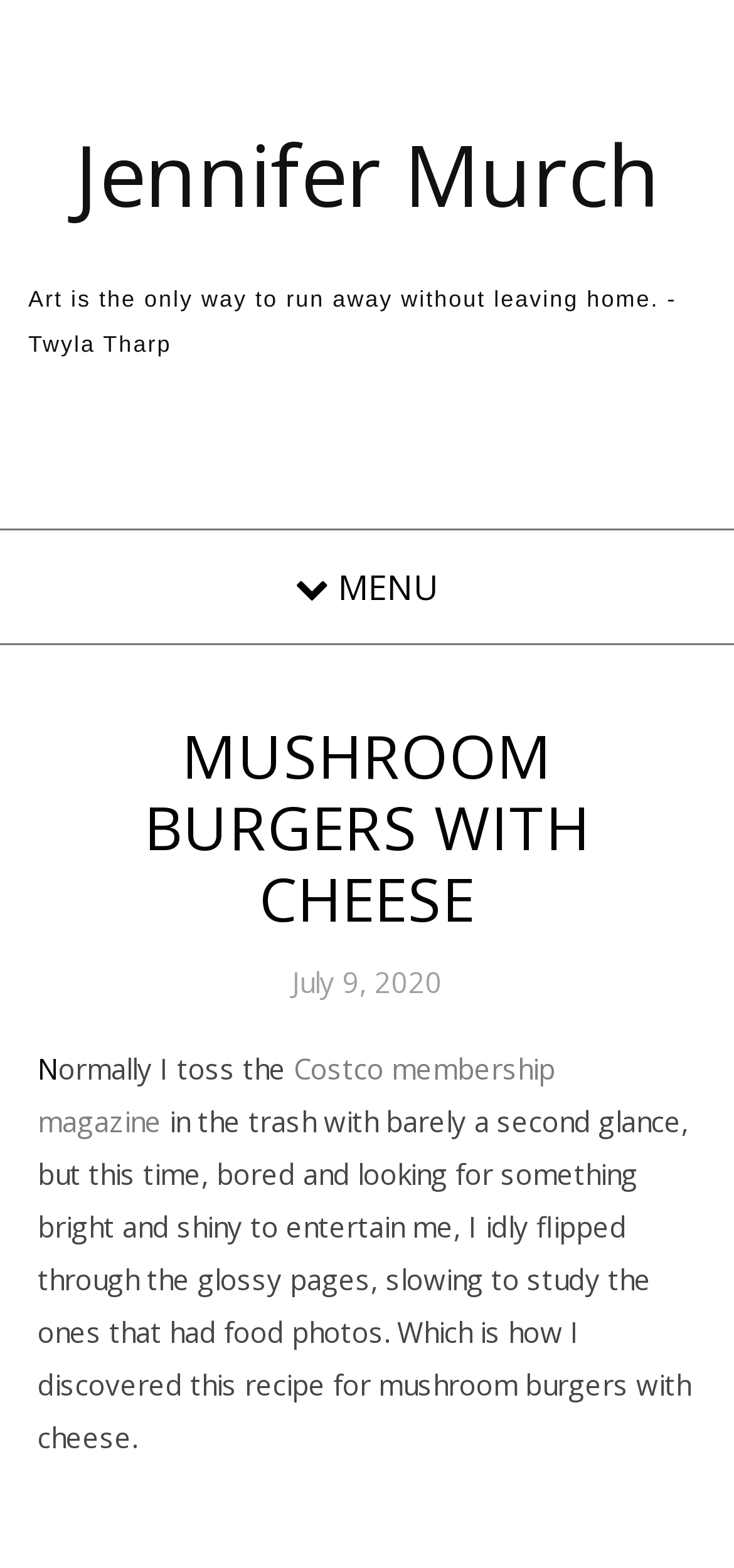What inspired the author to try this recipe? Examine the screenshot and reply using just one word or a brief phrase.

Boredom and a magazine